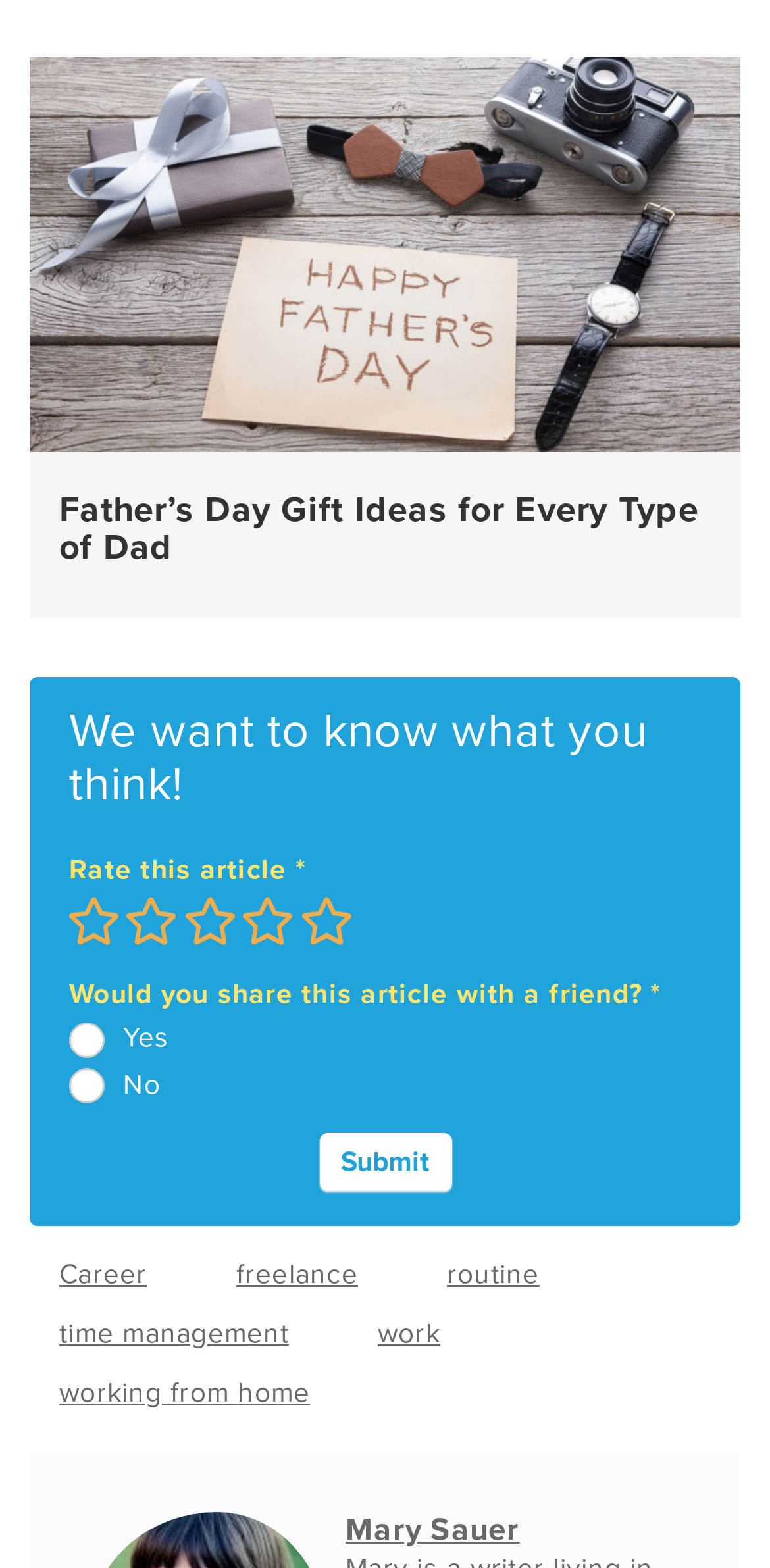Please mark the clickable region by giving the bounding box coordinates needed to complete this instruction: "Click on Mary Sauer".

[0.449, 0.963, 0.675, 0.989]